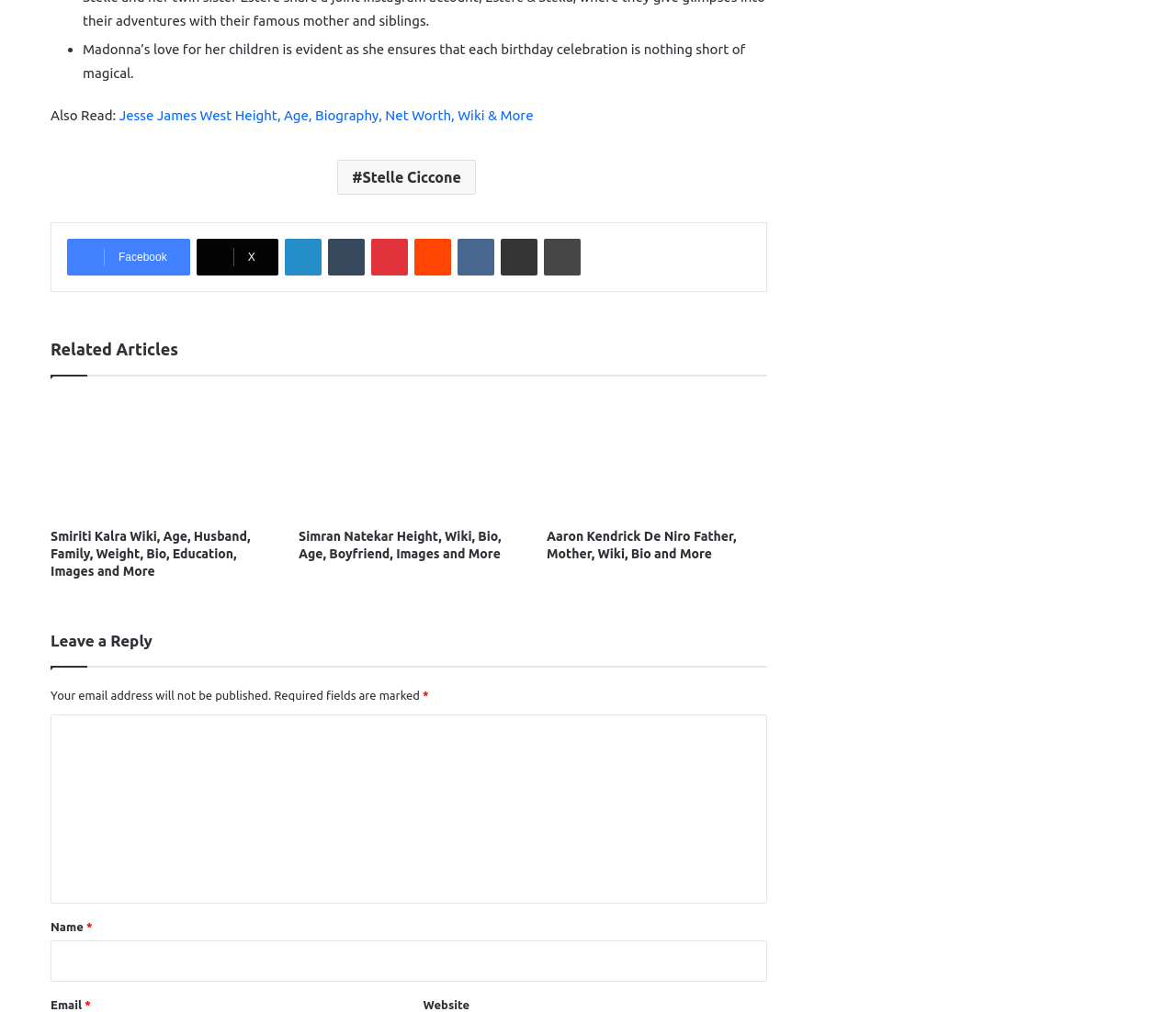Determine the bounding box coordinates of the region I should click to achieve the following instruction: "Share the article via Email". Ensure the bounding box coordinates are four float numbers between 0 and 1, i.e., [left, top, right, bottom].

[0.426, 0.236, 0.457, 0.272]